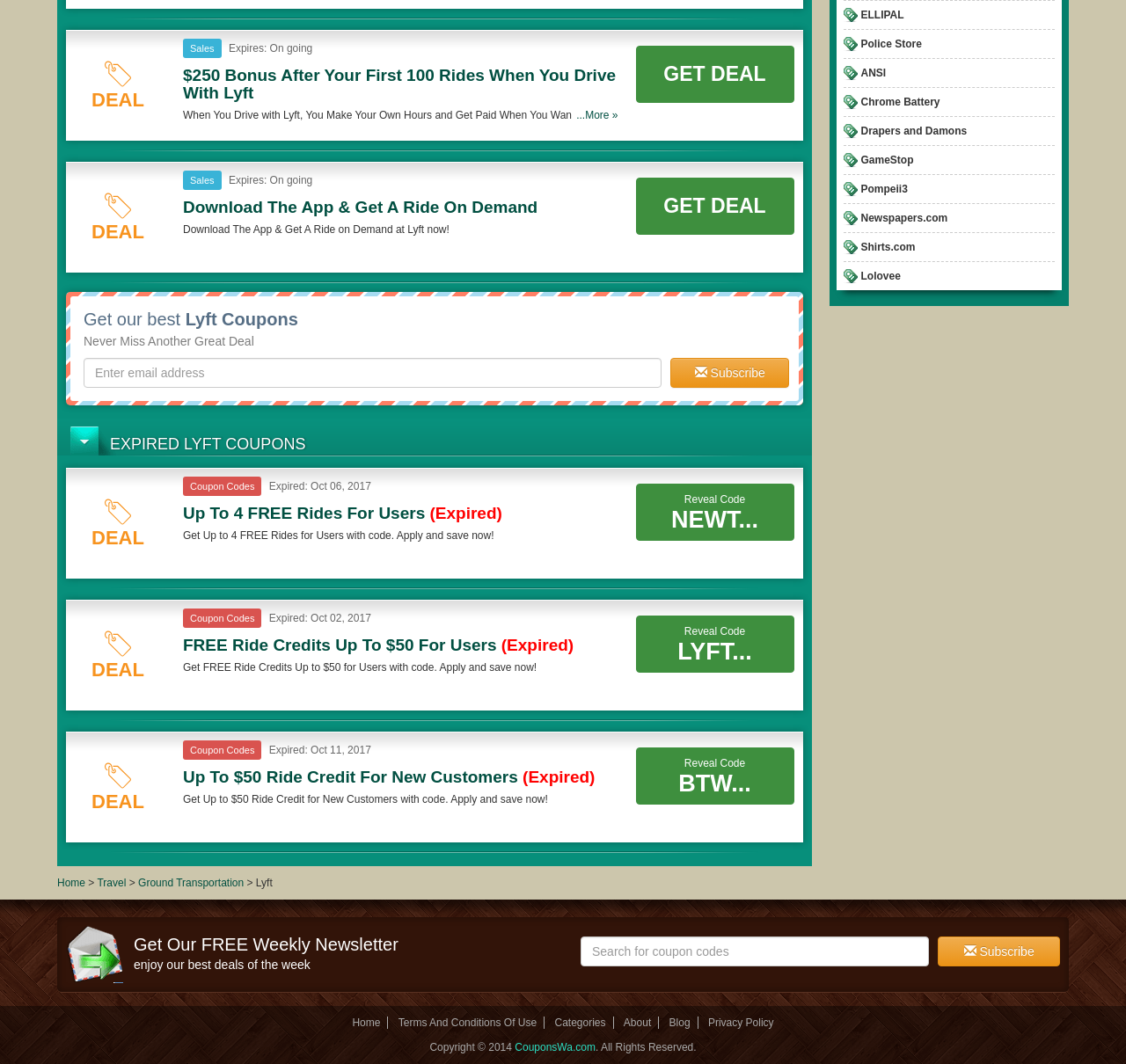Bounding box coordinates must be specified in the format (top-left x, top-left y, bottom-right x, bottom-right y). All values should be floating point numbers between 0 and 1. What are the bounding box coordinates of the UI element described as: name="email" placeholder="Search for coupon codes"

[0.516, 0.88, 0.825, 0.908]